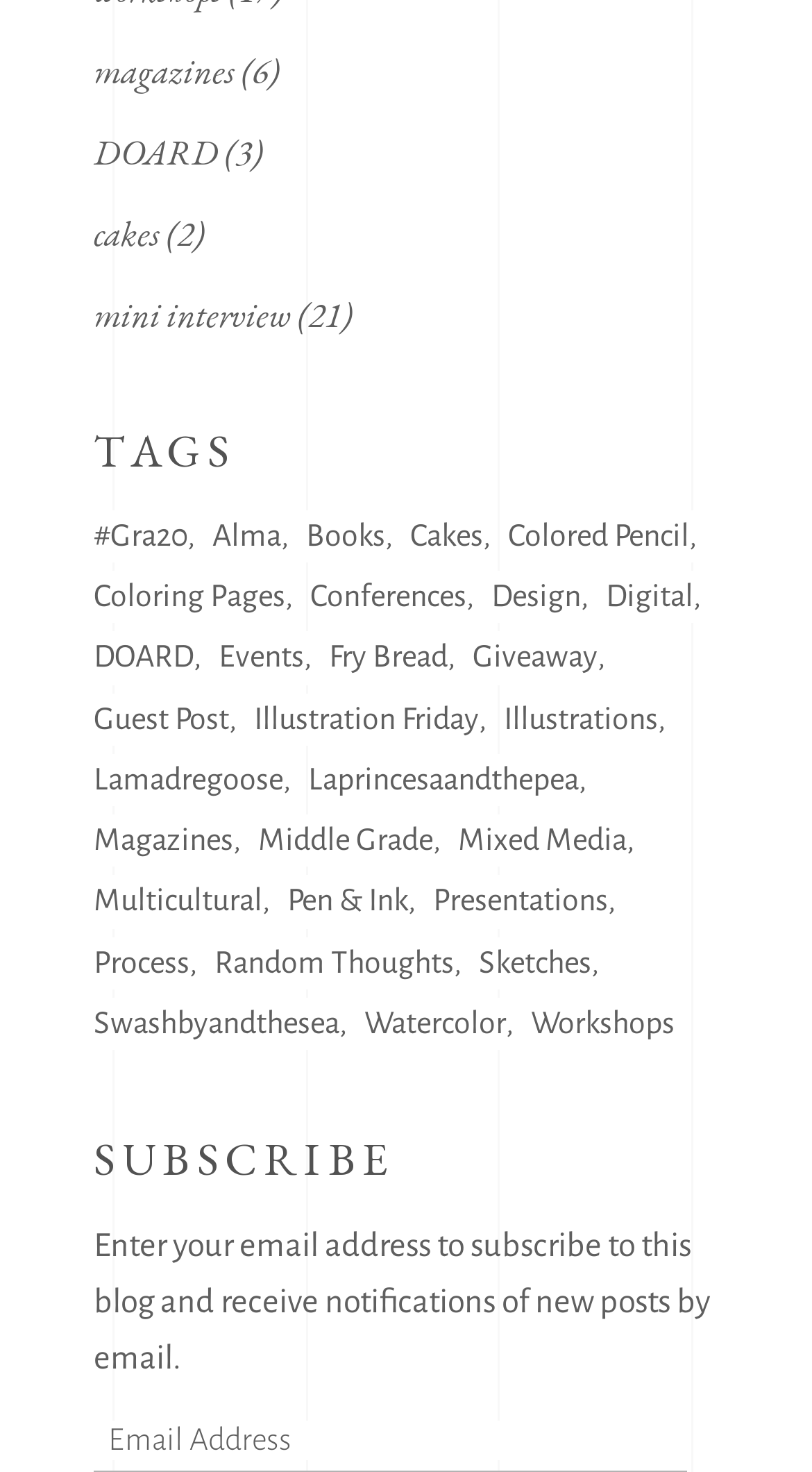Locate the bounding box coordinates of the element that needs to be clicked to carry out the instruction: "Click on the 'magazines' link". The coordinates should be given as four float numbers ranging from 0 to 1, i.e., [left, top, right, bottom].

[0.115, 0.033, 0.29, 0.064]